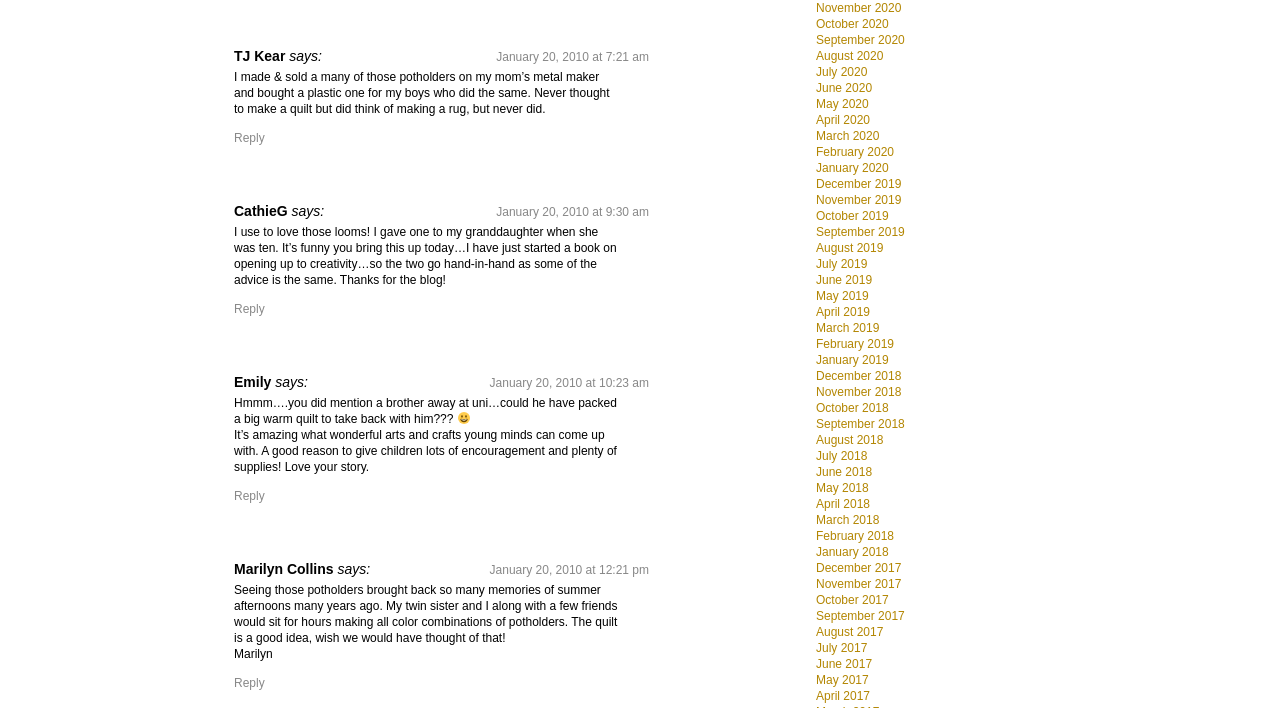Provide a one-word or short-phrase response to the question:
What is the topic of the conversation?

Potholders and quilts